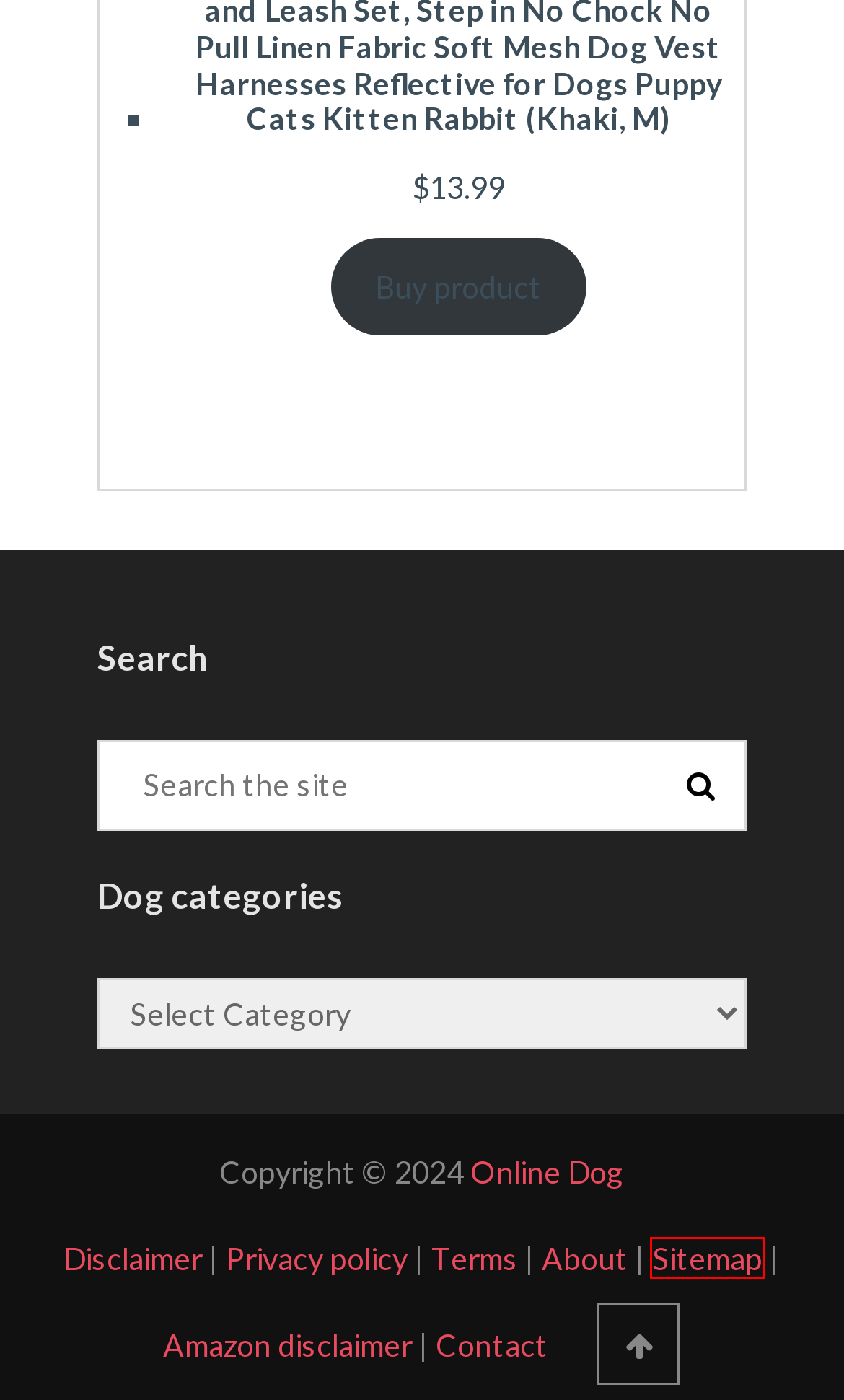After examining the screenshot of a webpage with a red bounding box, choose the most accurate webpage description that corresponds to the new page after clicking the element inside the red box. Here are the candidates:
A. Sitemap
B. Disclaimer
C. Contact
D. Amazon disclaimer
E. Privacy policy
F. About
G. Your Dog Won't Know What To Do Without Your Help!
H. Terms and conditions

A